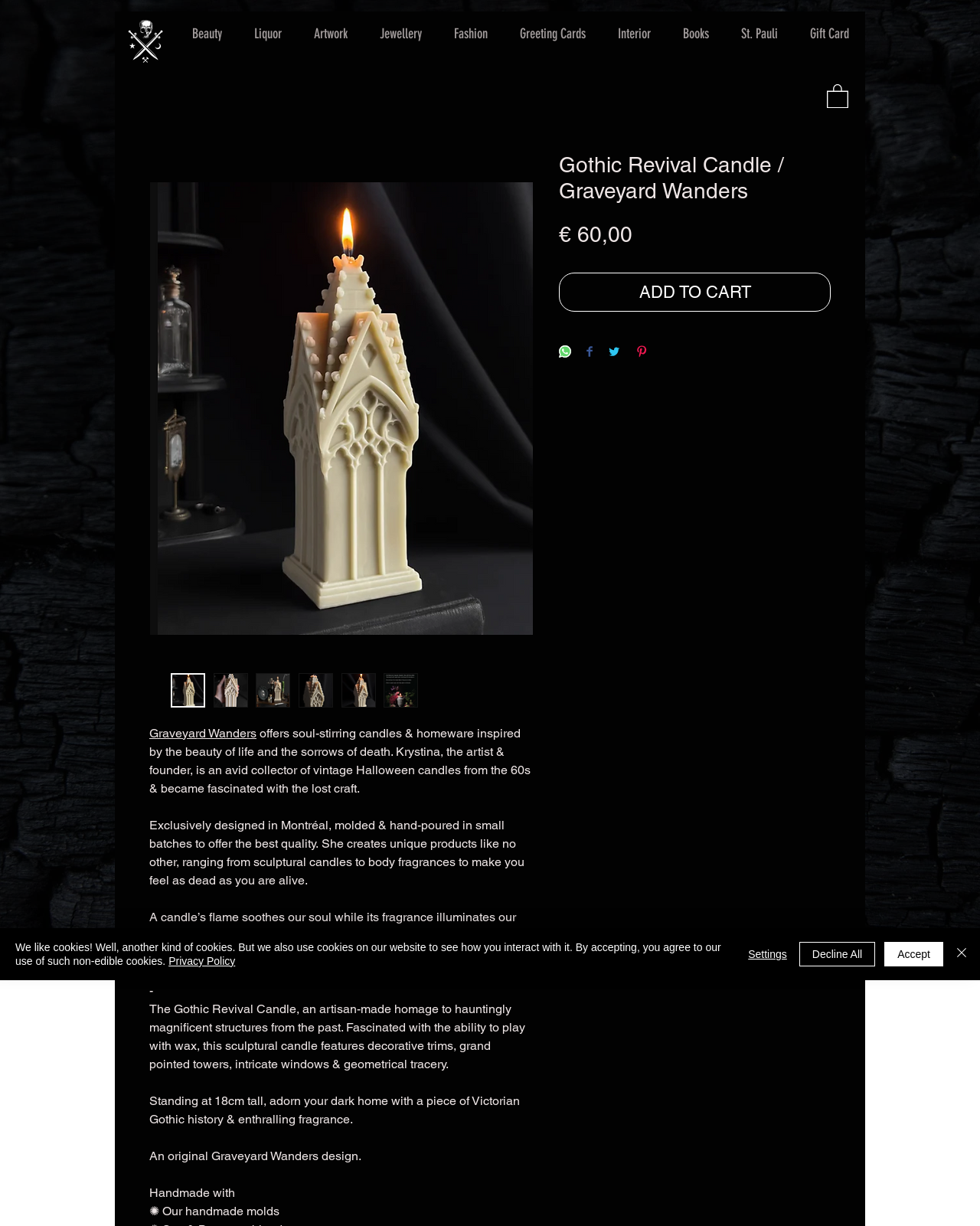Please predict the bounding box coordinates (top-left x, top-left y, bottom-right x, bottom-right y) for the UI element in the screenshot that fits the description: alt="Candle burning guide"

[0.392, 0.549, 0.427, 0.577]